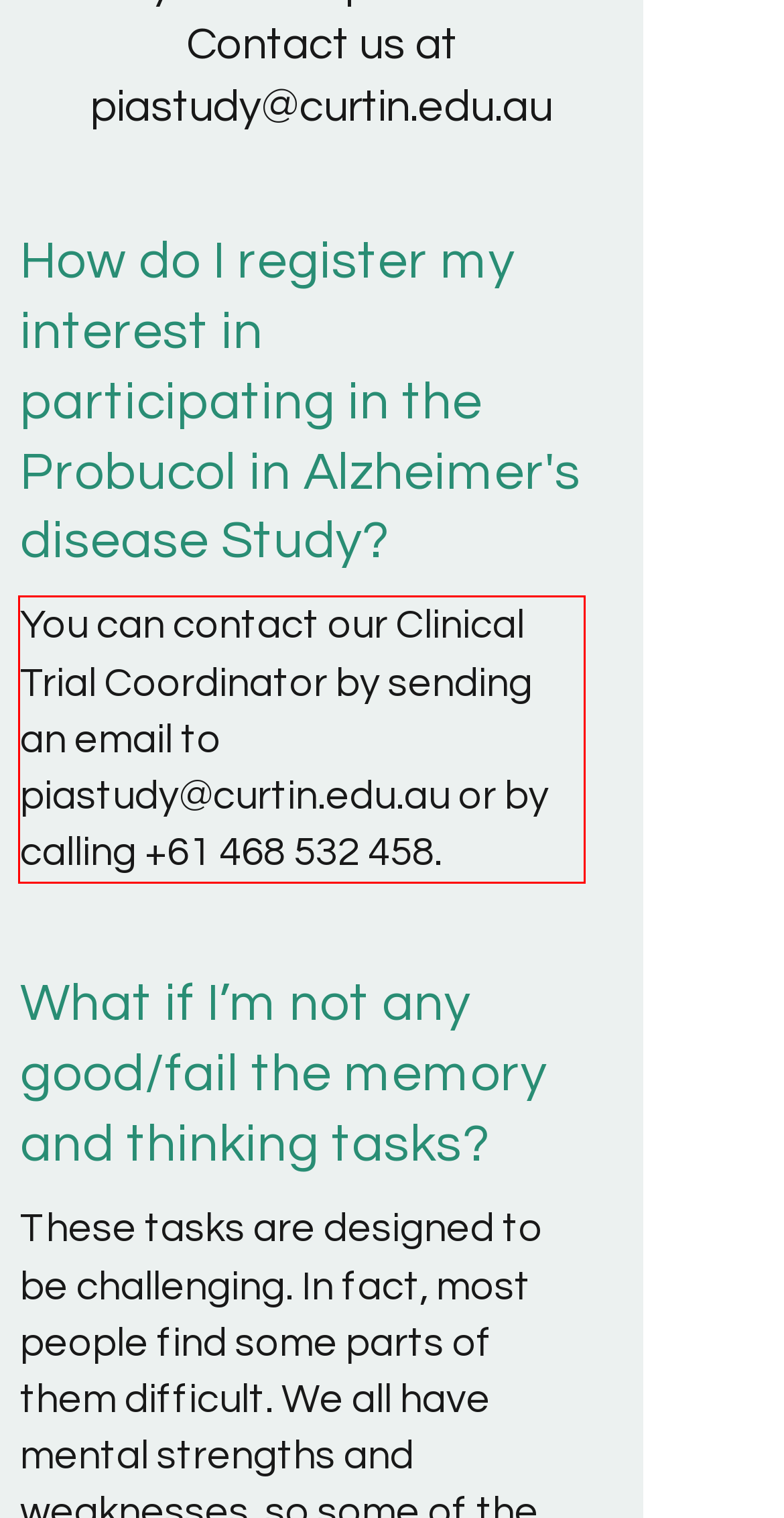You have a screenshot of a webpage with a red bounding box. Use OCR to generate the text contained within this red rectangle.

You can contact our Clinical Trial Coordinator by sending an email to piastudy@curtin.edu.au or by calling +61 468 532 458.